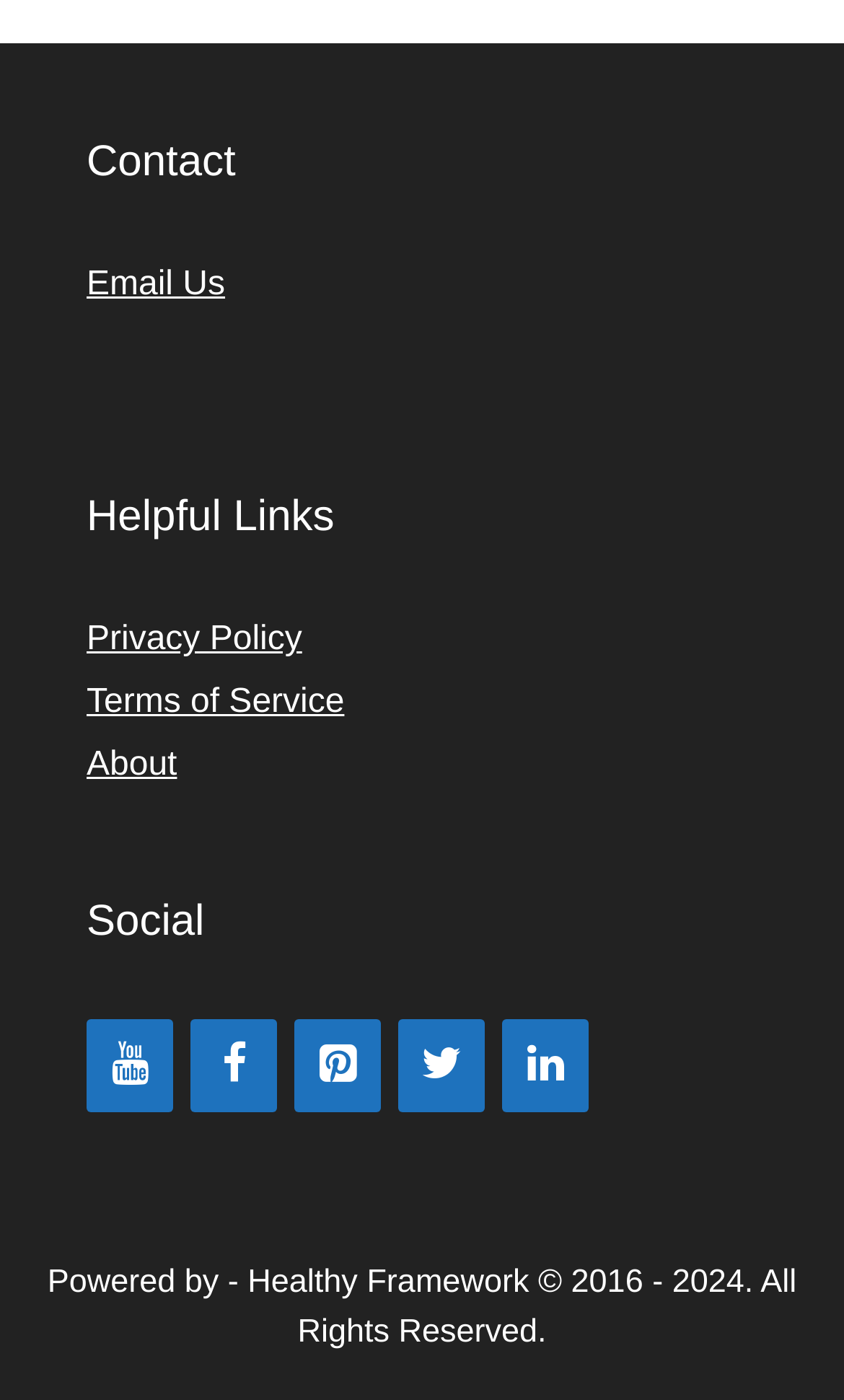Kindly determine the bounding box coordinates of the area that needs to be clicked to fulfill this instruction: "Visit our about page".

[0.103, 0.534, 0.21, 0.56]